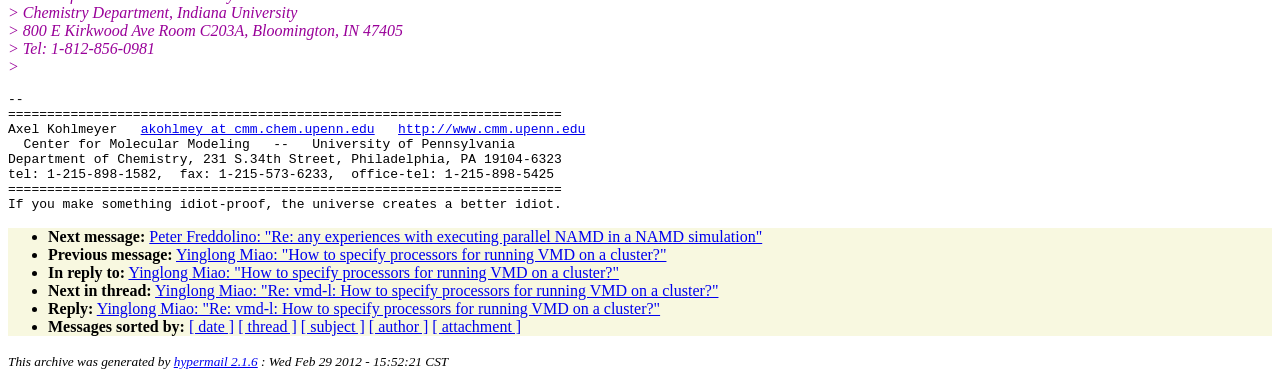Please specify the bounding box coordinates for the clickable region that will help you carry out the instruction: "Click on the 'Home' link".

None